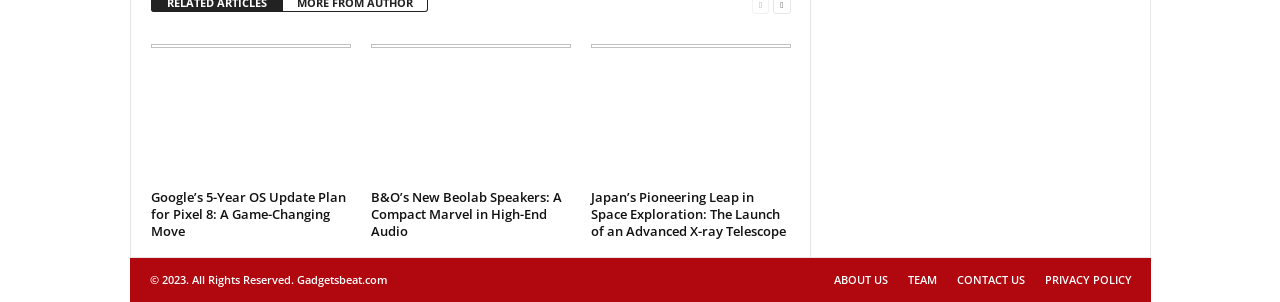Please determine the bounding box coordinates of the element to click on in order to accomplish the following task: "learn about B&O’s New Beolab Speakers". Ensure the coordinates are four float numbers ranging from 0 to 1, i.e., [left, top, right, bottom].

[0.289, 0.109, 0.446, 0.606]